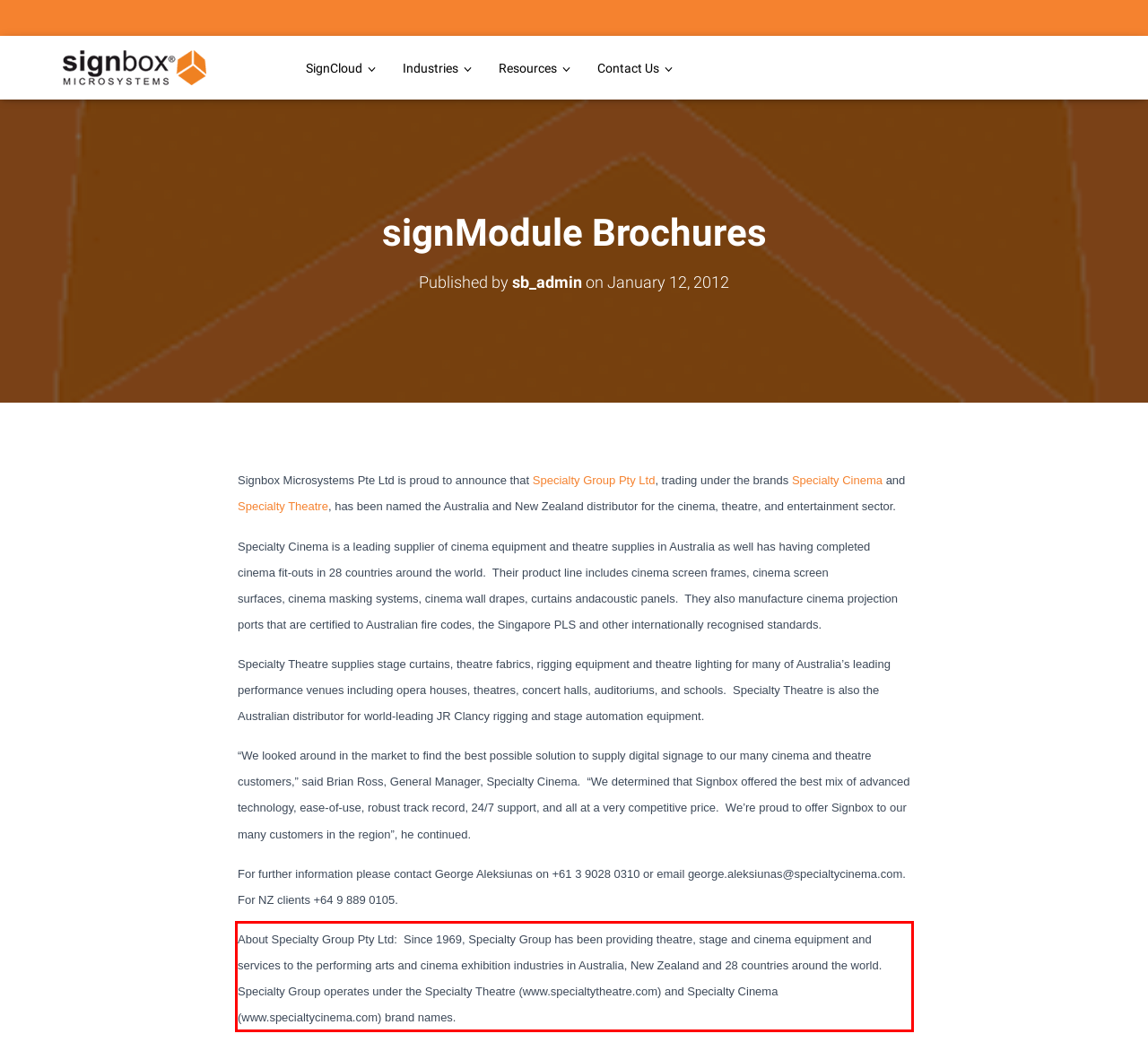You have a screenshot of a webpage, and there is a red bounding box around a UI element. Utilize OCR to extract the text within this red bounding box.

About Specialty Group Pty Ltd: Since 1969, Specialty Group has been providing theatre, stage and cinema equipment and services to the performing arts and cinema exhibition industries in Australia, New Zealand and 28 countries around the world. Specialty Group operates under the Specialty Theatre (www.specialtytheatre.com) and Specialty Cinema (www.specialtycinema.com) brand names.